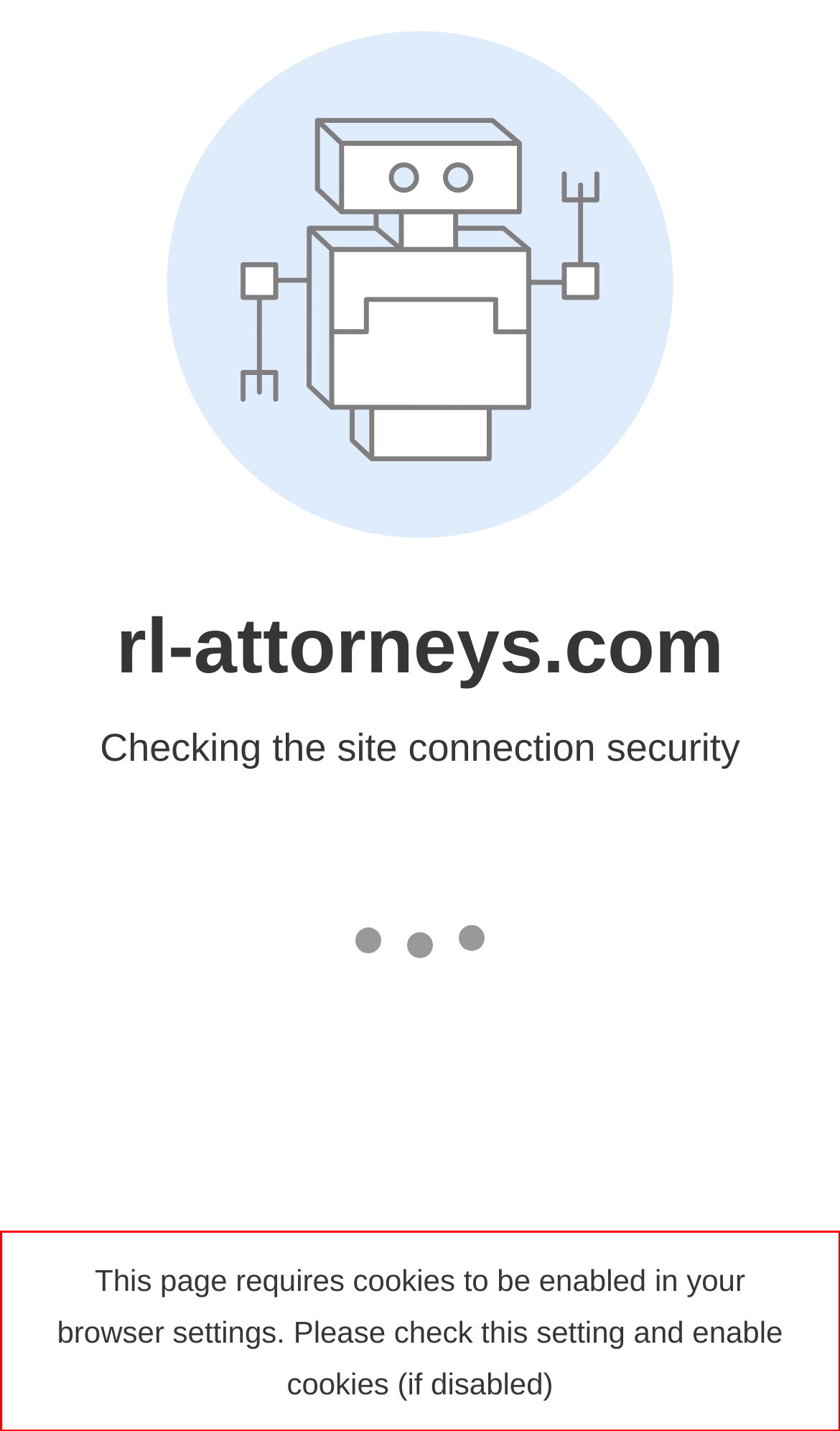In the screenshot of the webpage, find the red bounding box and perform OCR to obtain the text content restricted within this red bounding box.

This page requires cookies to be enabled in your browser settings. Please check this setting and enable cookies (if disabled)